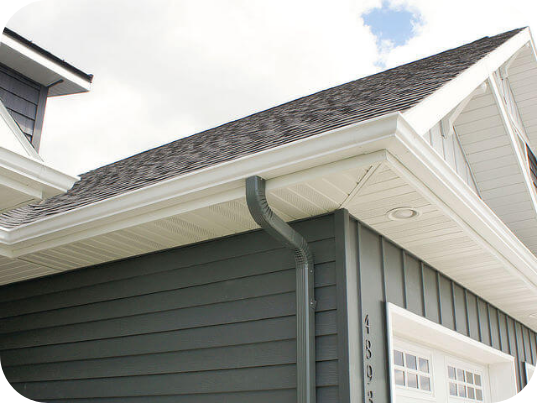What color is the siding of the house?
Please interpret the details in the image and answer the question thoroughly.

The caption describes the house as having 'dark green siding', which adds a striking contrast to the overall visual appeal of the house.